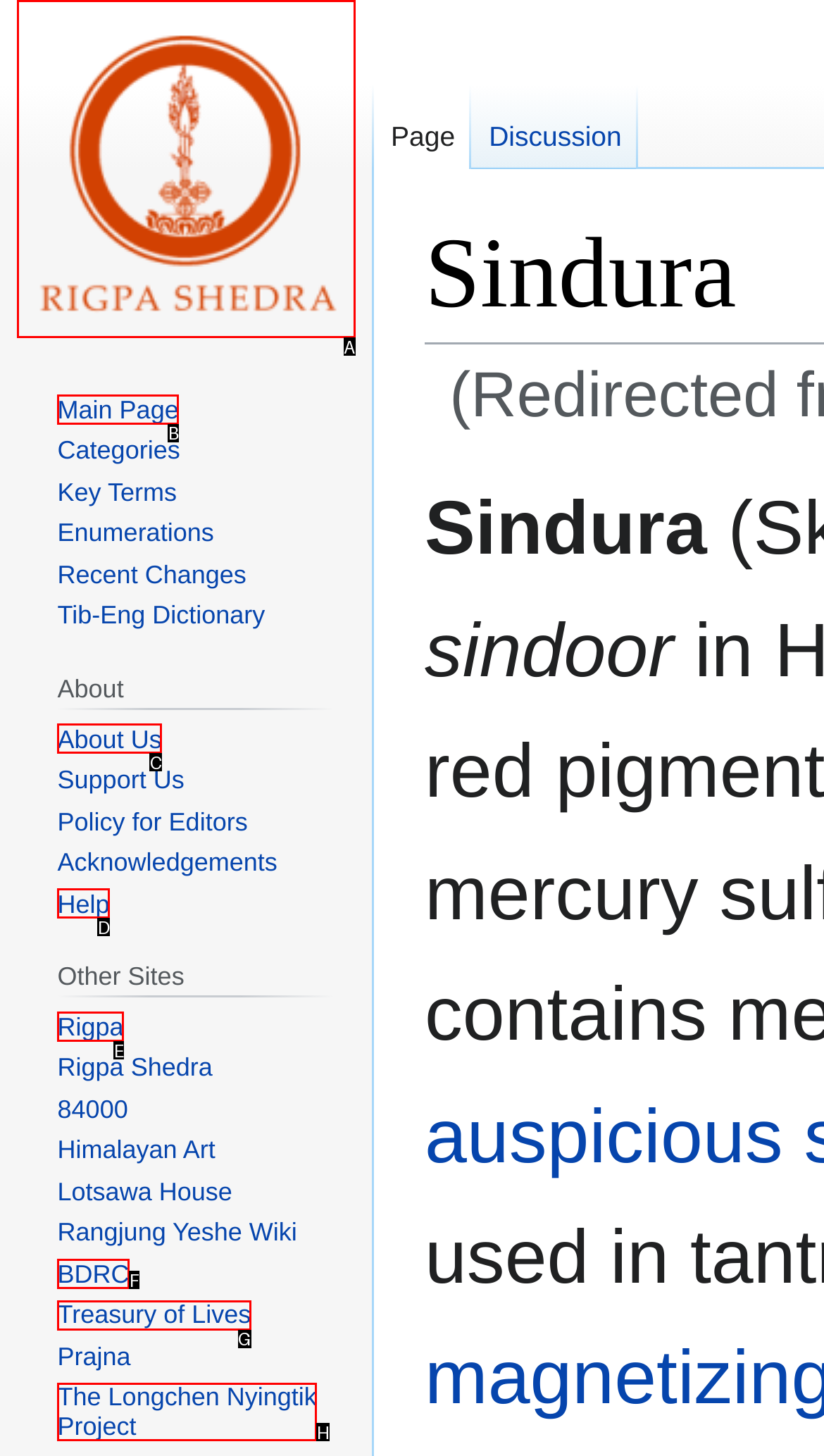Determine the letter of the UI element that you need to click to perform the task: Browse Culver’s Specials.
Provide your answer with the appropriate option's letter.

None